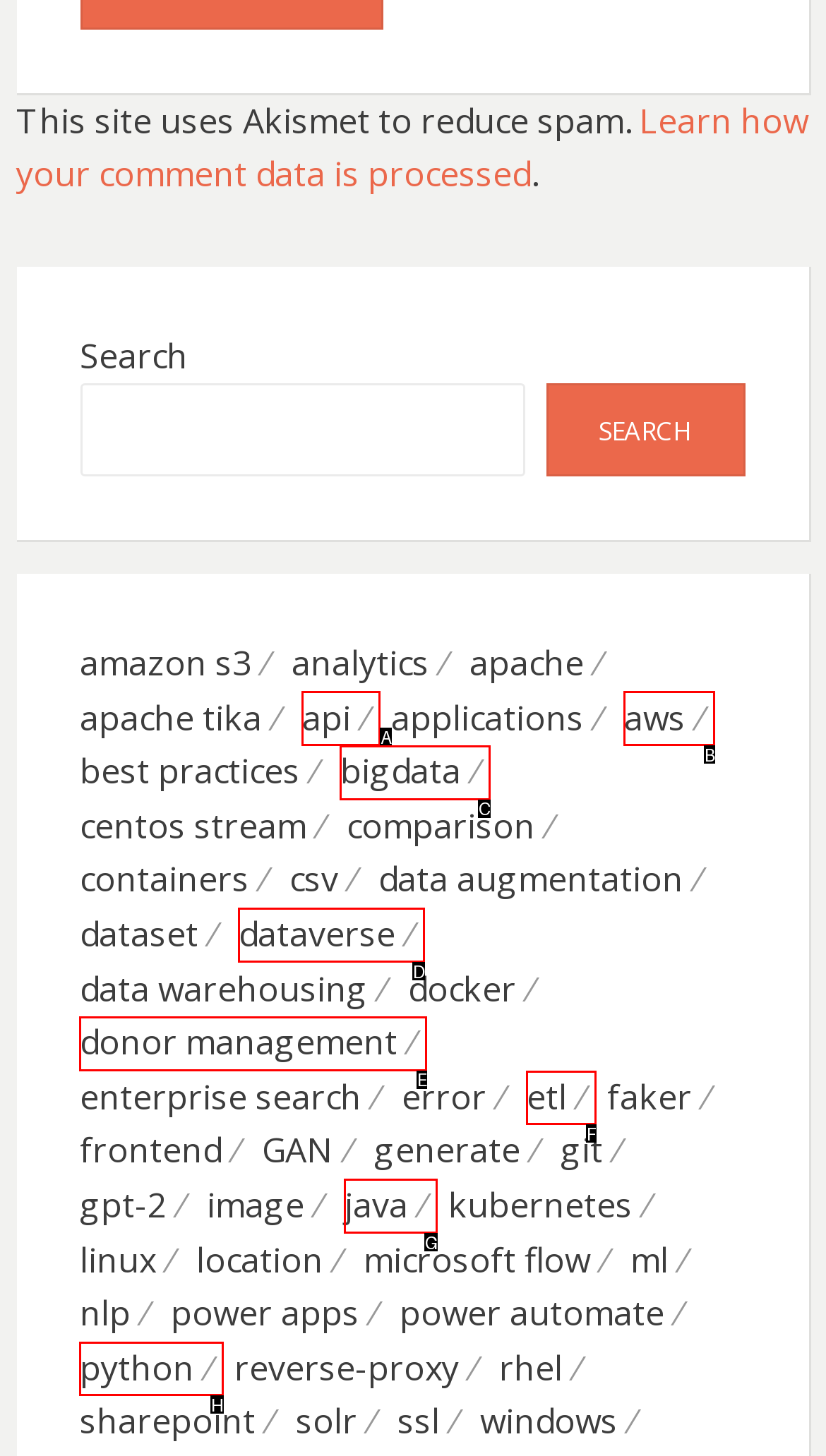Match the description: Menu to the appropriate HTML element. Respond with the letter of your selected option.

None